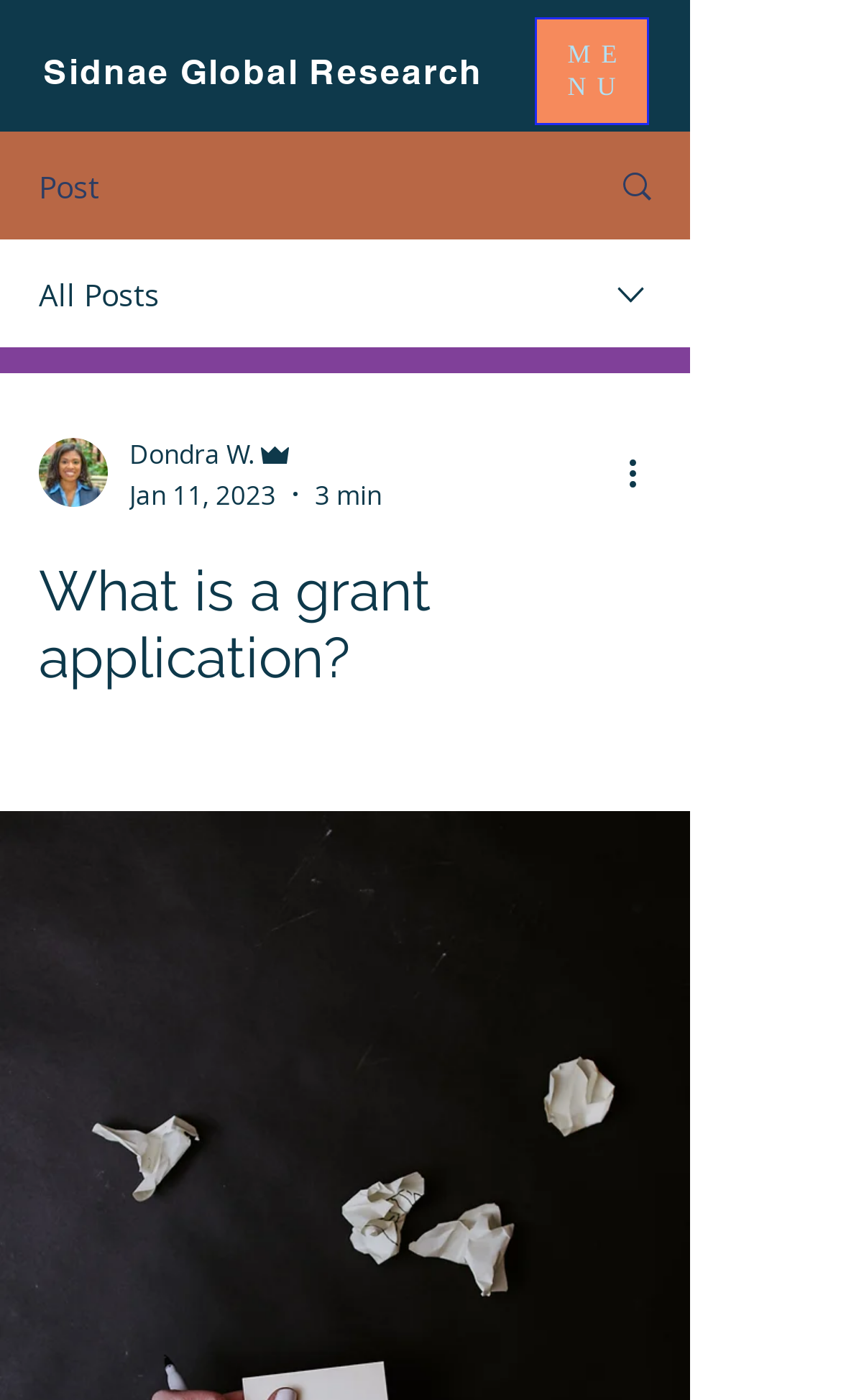How many posts are listed on the webpage?
Using the image provided, answer with just one word or phrase.

2